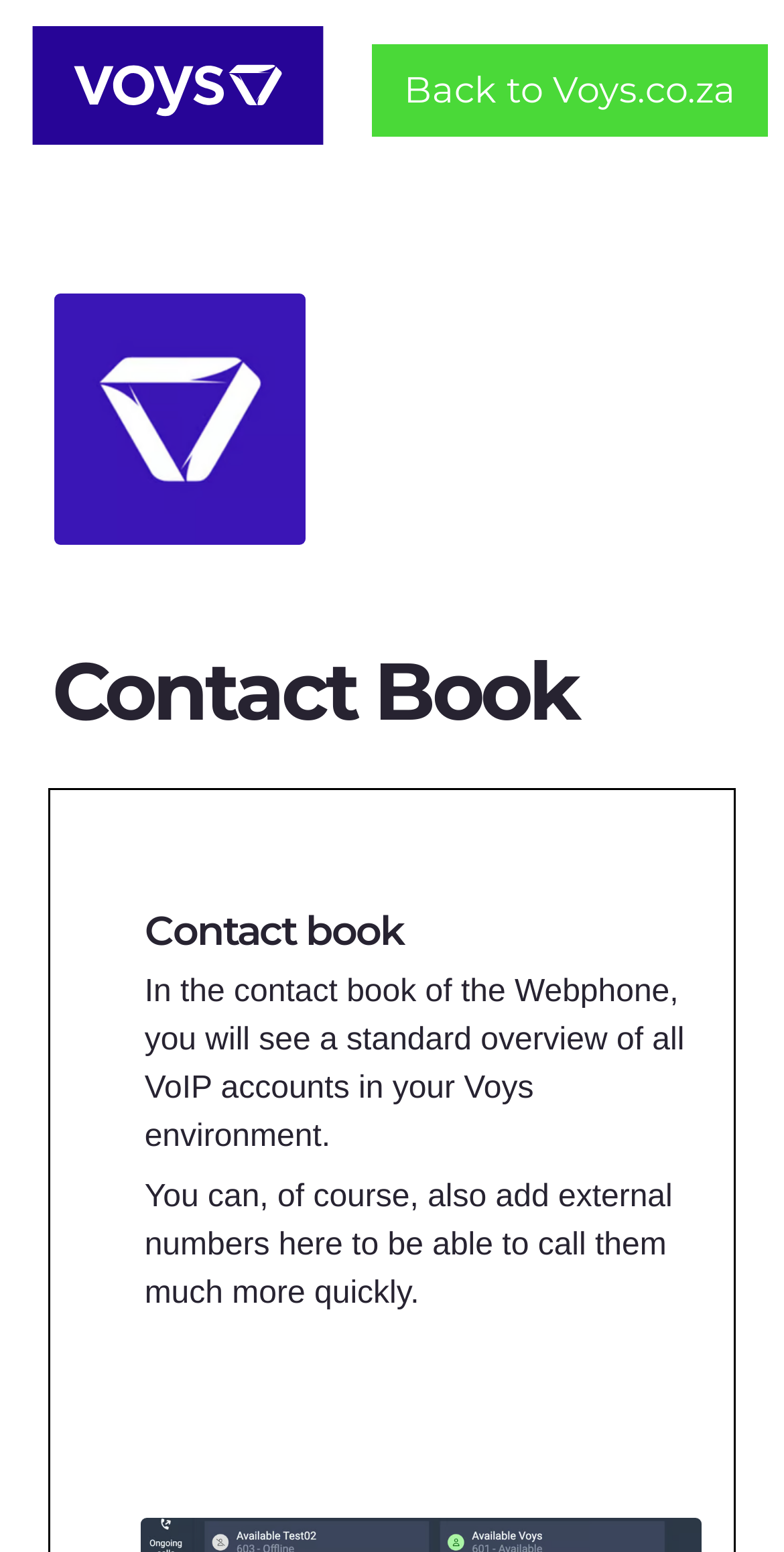Craft a detailed narrative of the webpage's structure and content.

The webpage is titled "Contact Book" and appears to be a contact management page. At the top, there is a navigation bar labeled "Main" that spans the entire width of the page. Within this navigation bar, there are two links: "Logo" on the left side, which contains an image, and "Back to Voys.co.za" on the right side.

Below the navigation bar, there is a prominent image related to "Contact Book" that takes up a significant portion of the page. Above this image, there is a heading that reads "Contact Book" with an icon to the left of the text. This heading is followed by a subheading that also reads "Contact book".

The main content of the page is a block of text that provides an overview of the contact book feature. The text explains that the contact book displays a standard overview of all VoIP accounts in the user's Voys environment and allows users to add external numbers for quick calling. This text block is positioned below the heading and image.